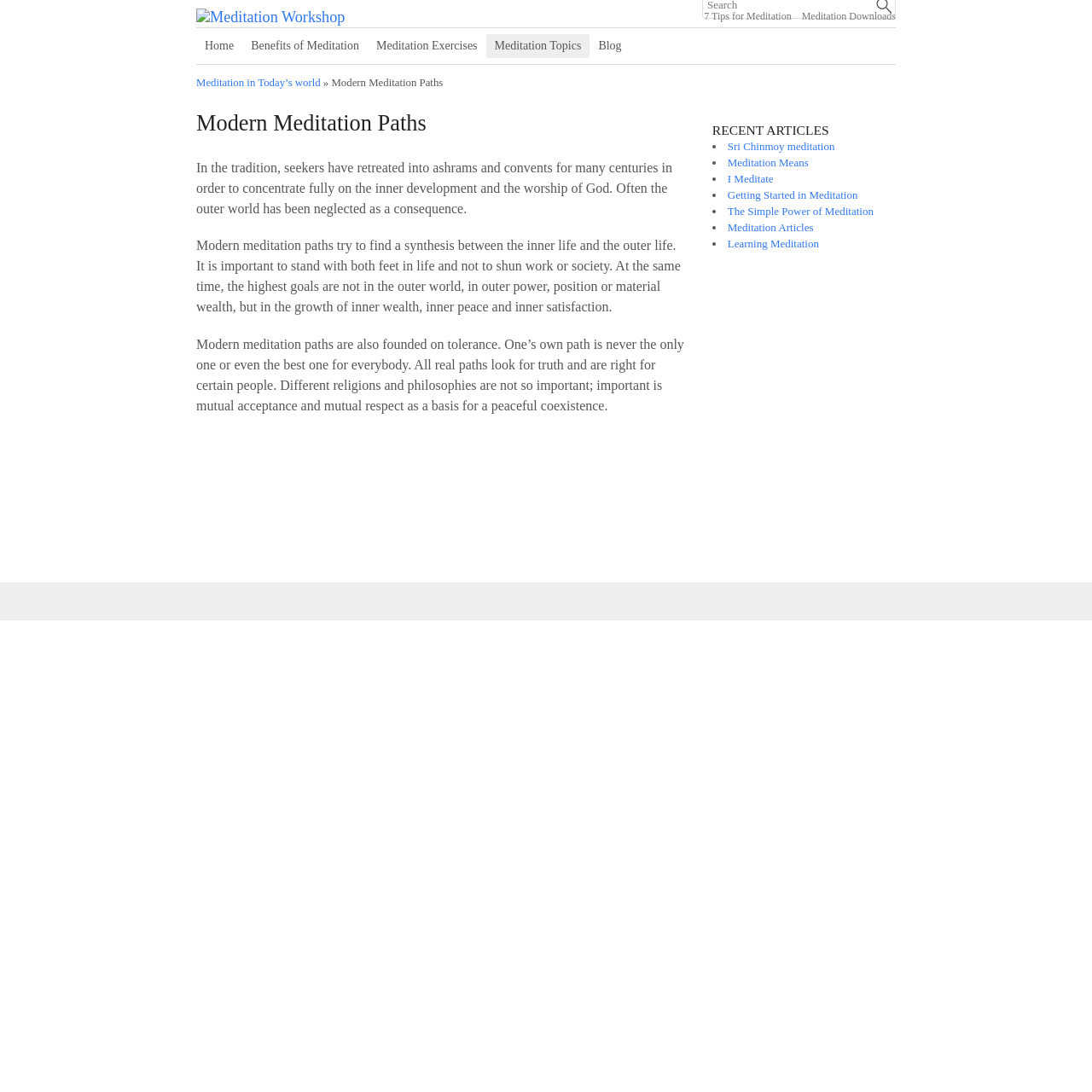Determine the bounding box coordinates of the section to be clicked to follow the instruction: "Read 'Modern Meditation Paths' article". The coordinates should be given as four float numbers between 0 and 1, formatted as [left, top, right, bottom].

[0.18, 0.1, 0.628, 0.467]